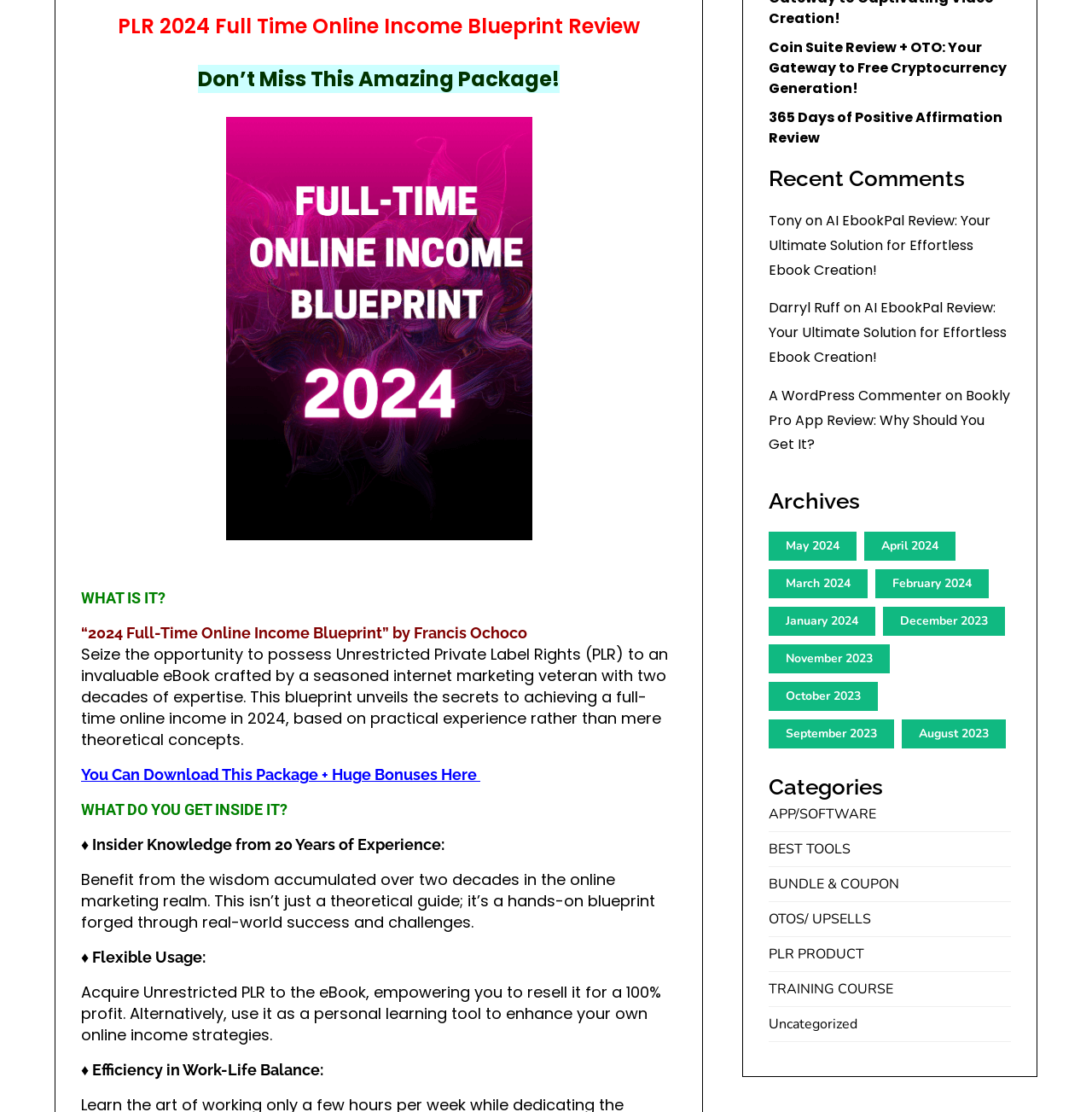Bounding box coordinates are to be given in the format (top-left x, top-left y, bottom-right x, bottom-right y). All values must be floating point numbers between 0 and 1. Provide the bounding box coordinate for the UI element described as: A WordPress Commenter

[0.704, 0.347, 0.863, 0.364]